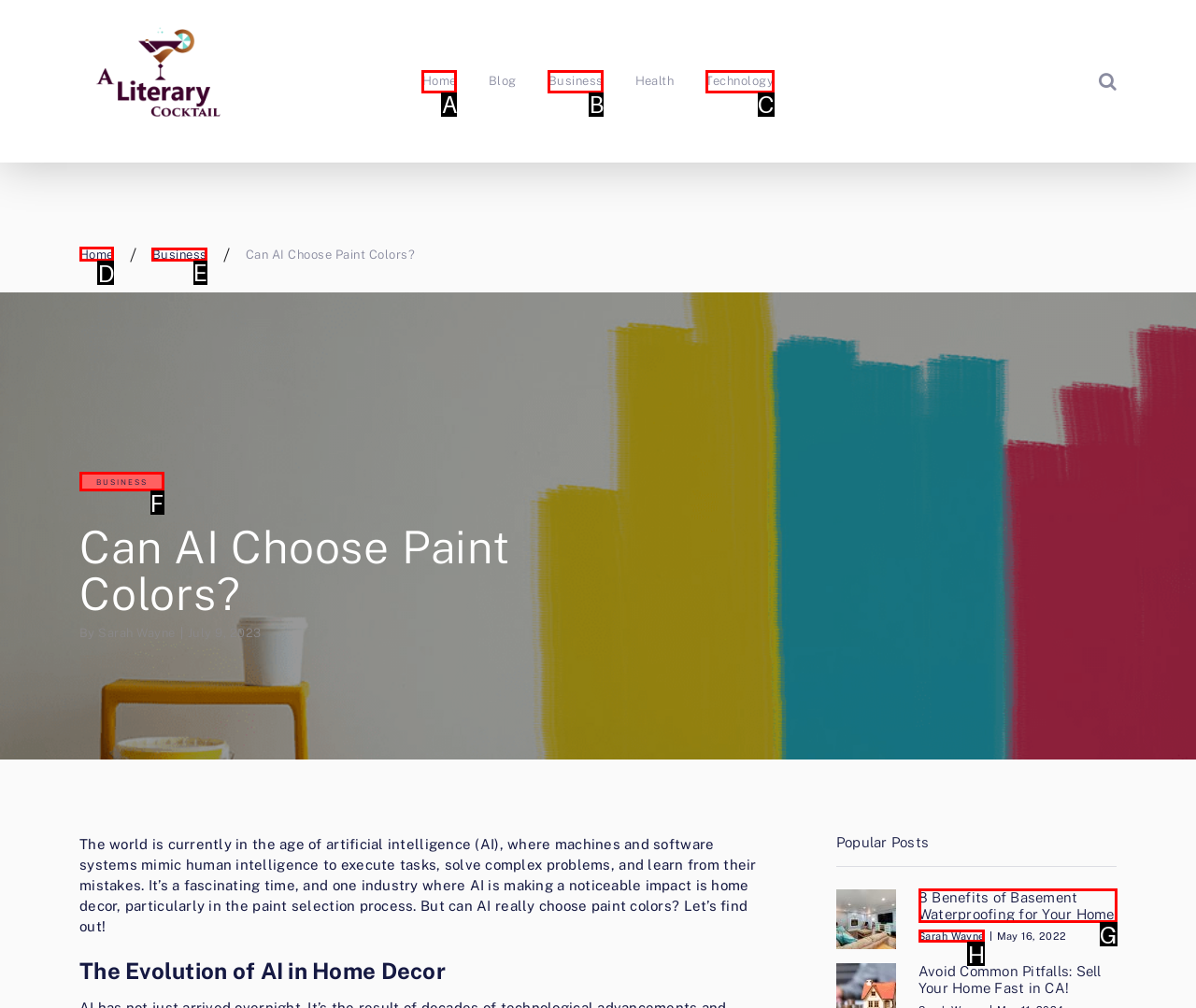Which option should be clicked to execute the following task: Explore the 'Business' category? Respond with the letter of the selected option.

E